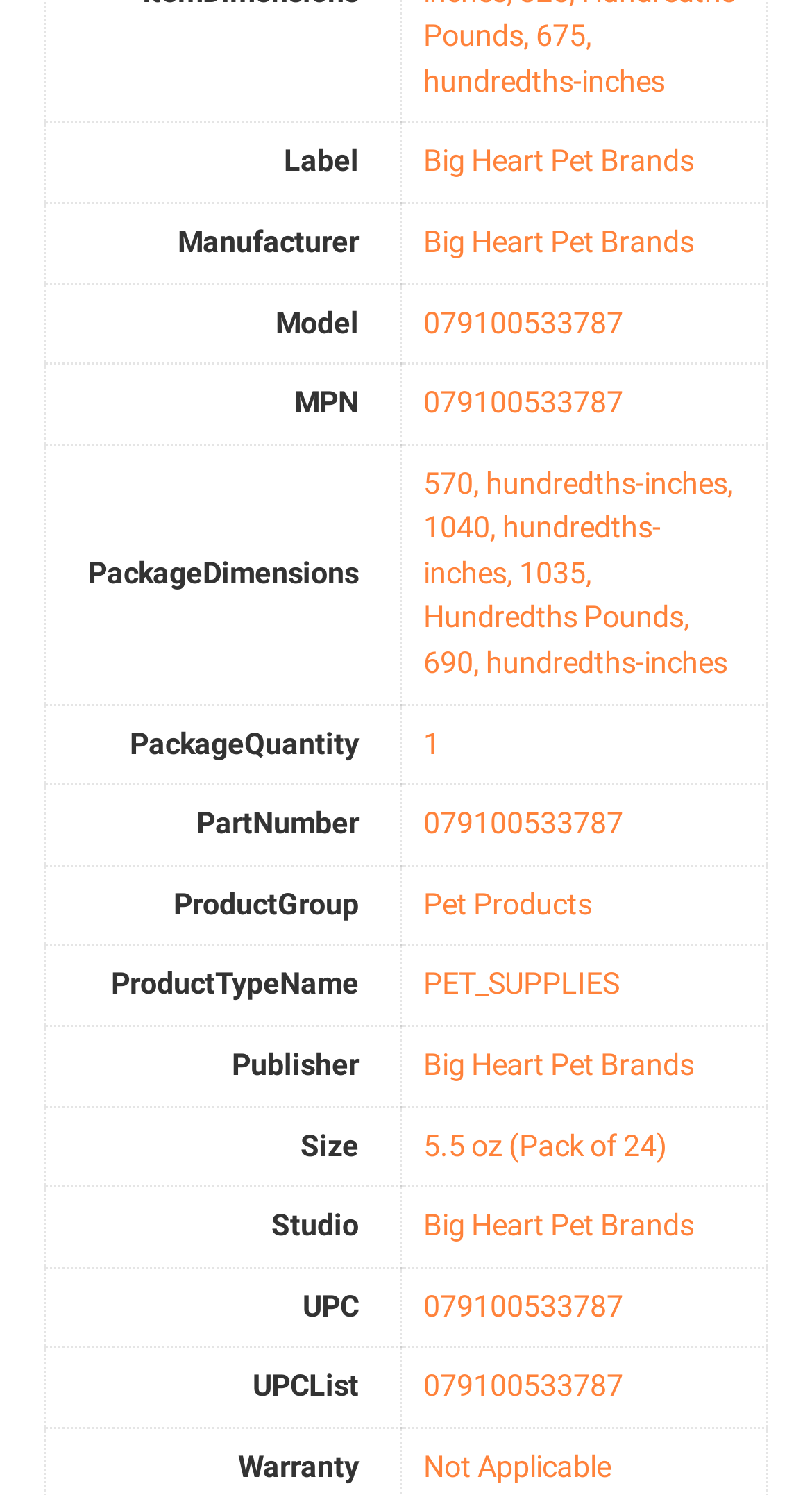Please provide a brief answer to the following inquiry using a single word or phrase:
What is the package dimension of the product?

570, 1040, 1035, 690